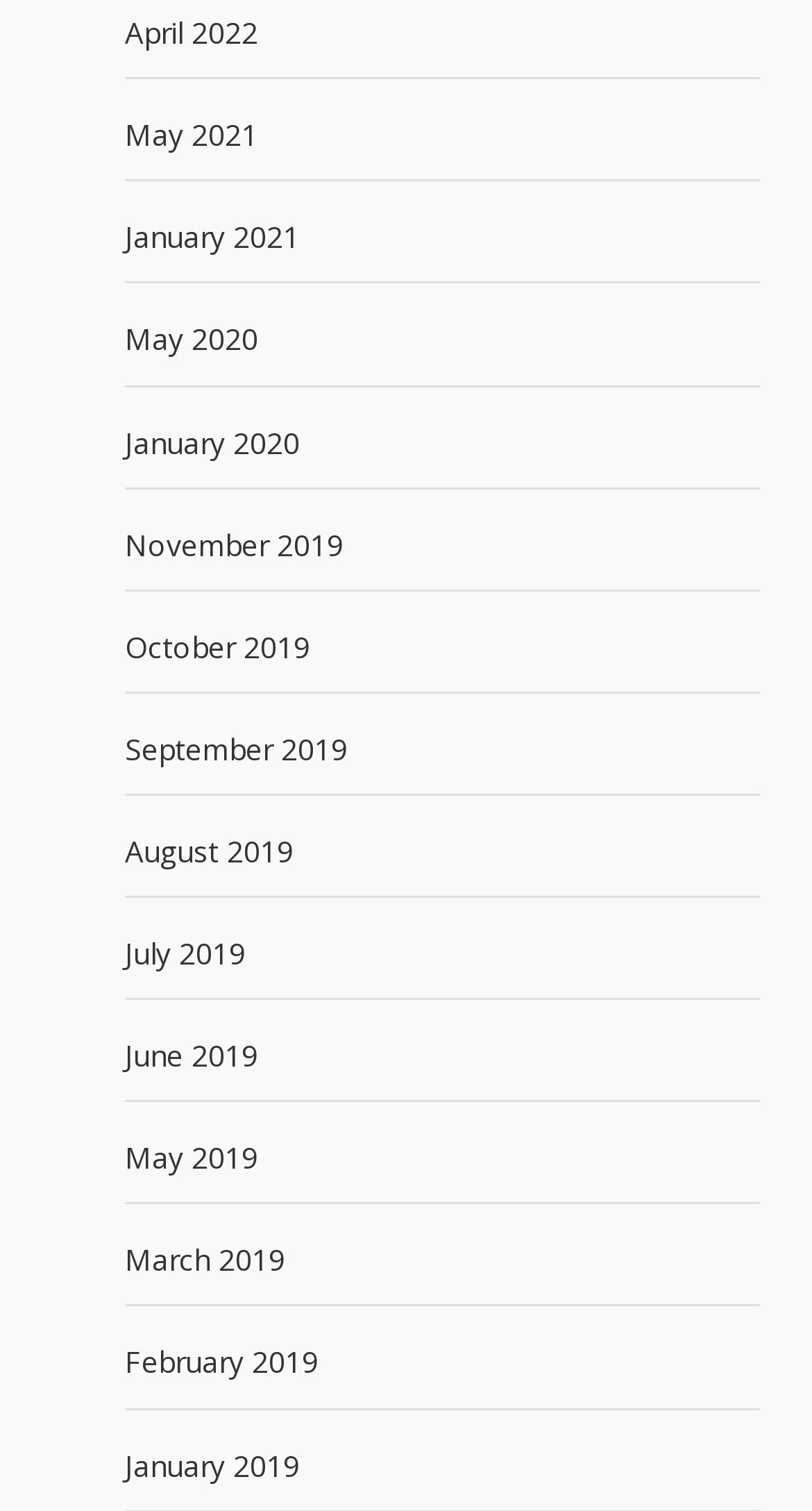Identify the bounding box coordinates of the area you need to click to perform the following instruction: "view May 2020".

[0.154, 0.212, 0.318, 0.238]